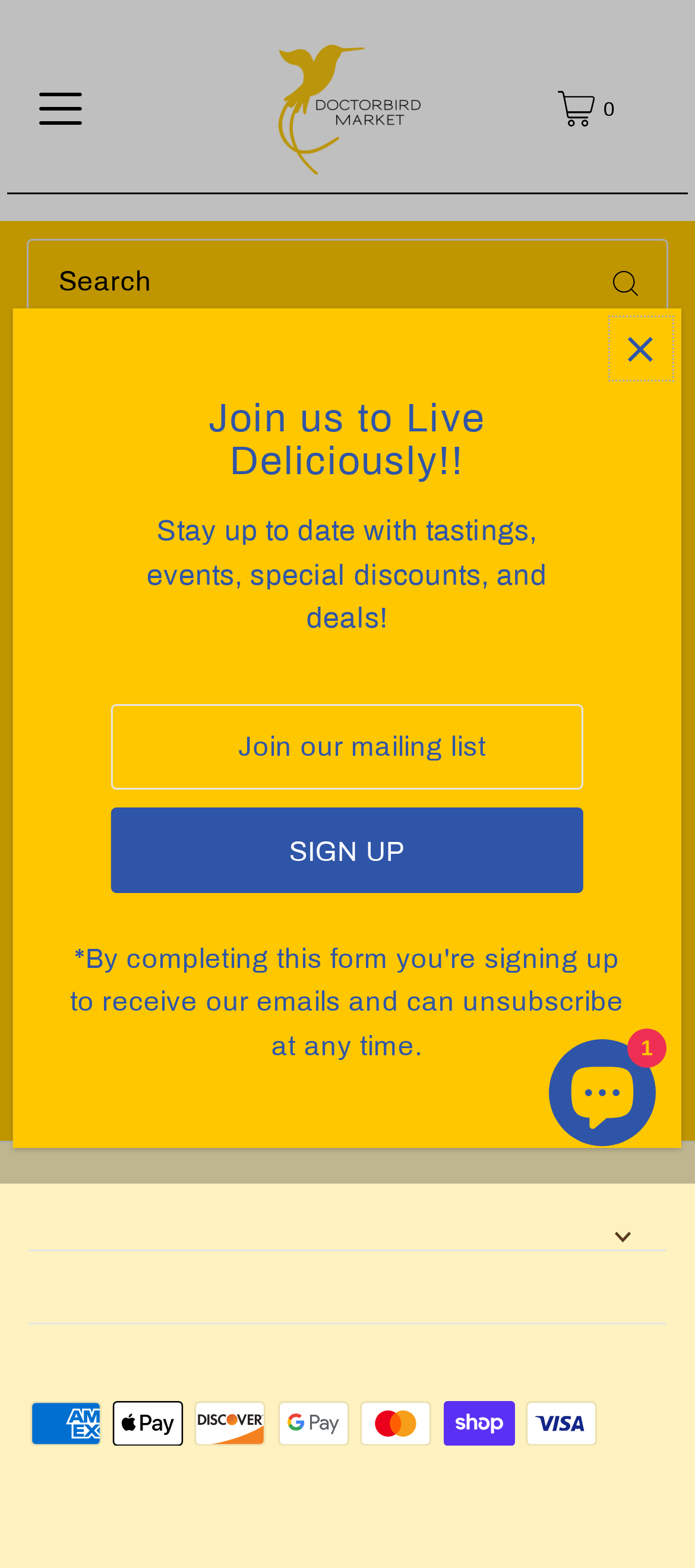Answer the following inquiry with a single word or phrase:
What payment methods are accepted?

Multiple payment methods